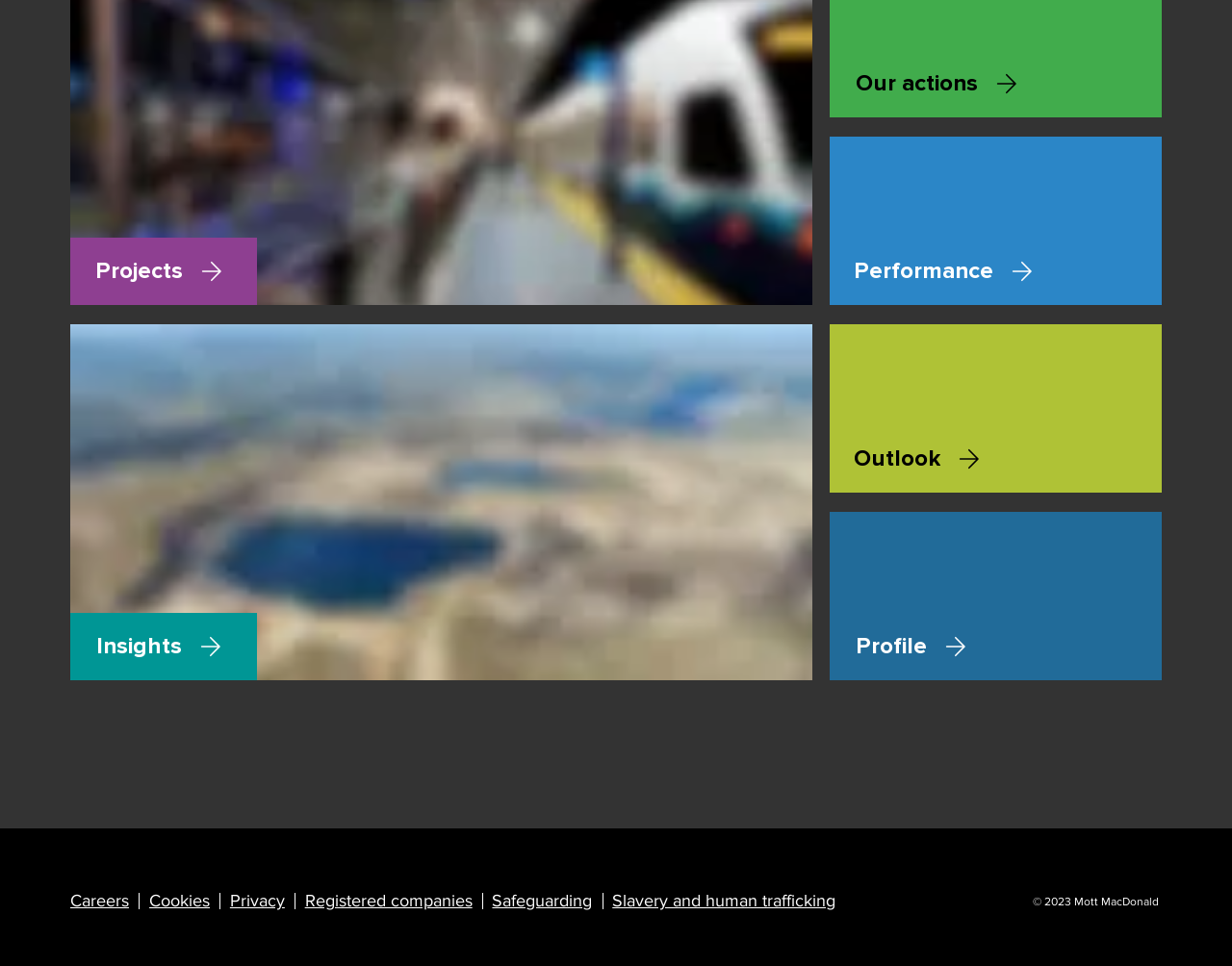Please find the bounding box coordinates of the element's region to be clicked to carry out this instruction: "Learn about our regional and sector focus".

[0.687, 0.47, 0.879, 0.491]